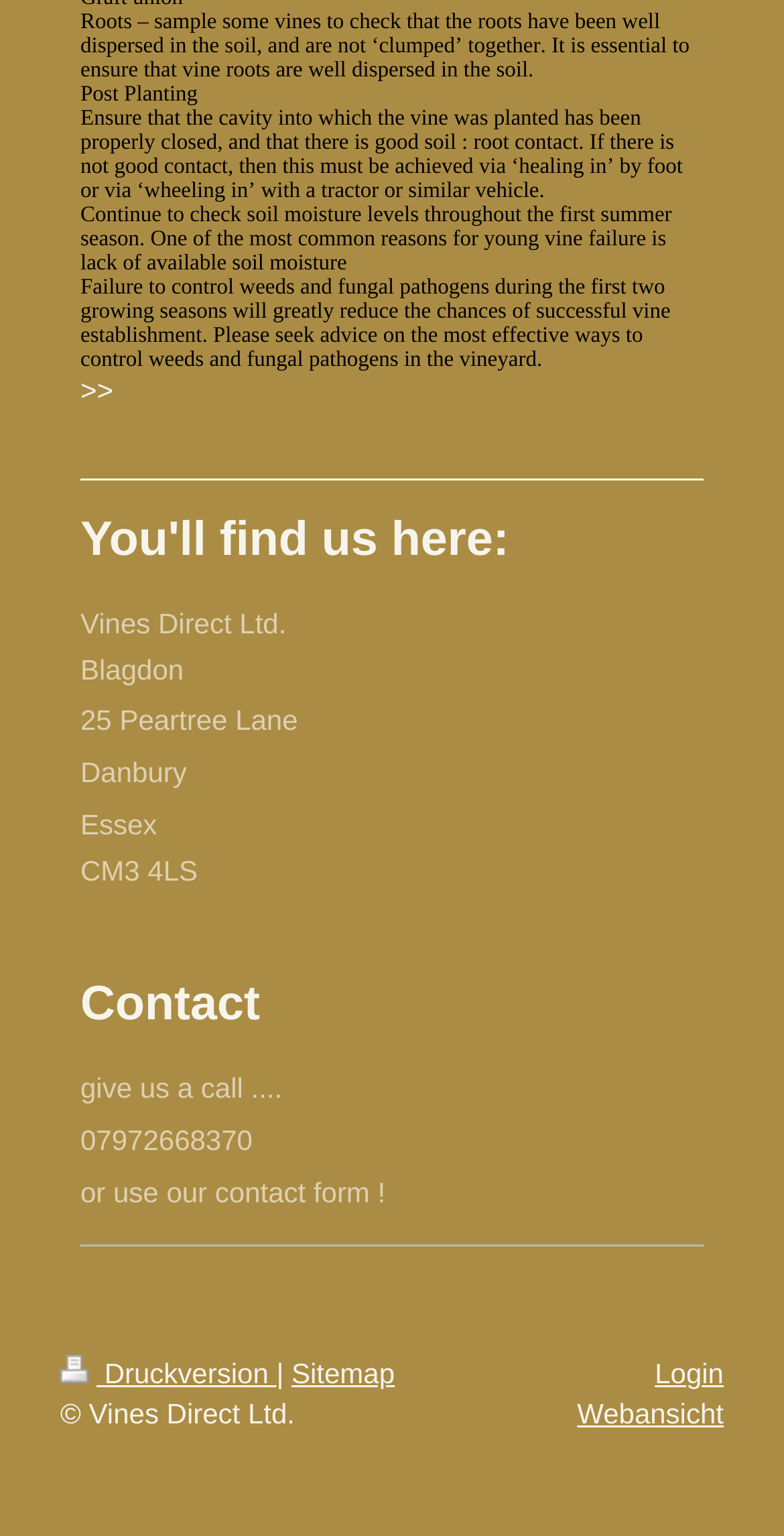What is the phone number to contact the company?
Using the visual information, respond with a single word or phrase.

07972668370